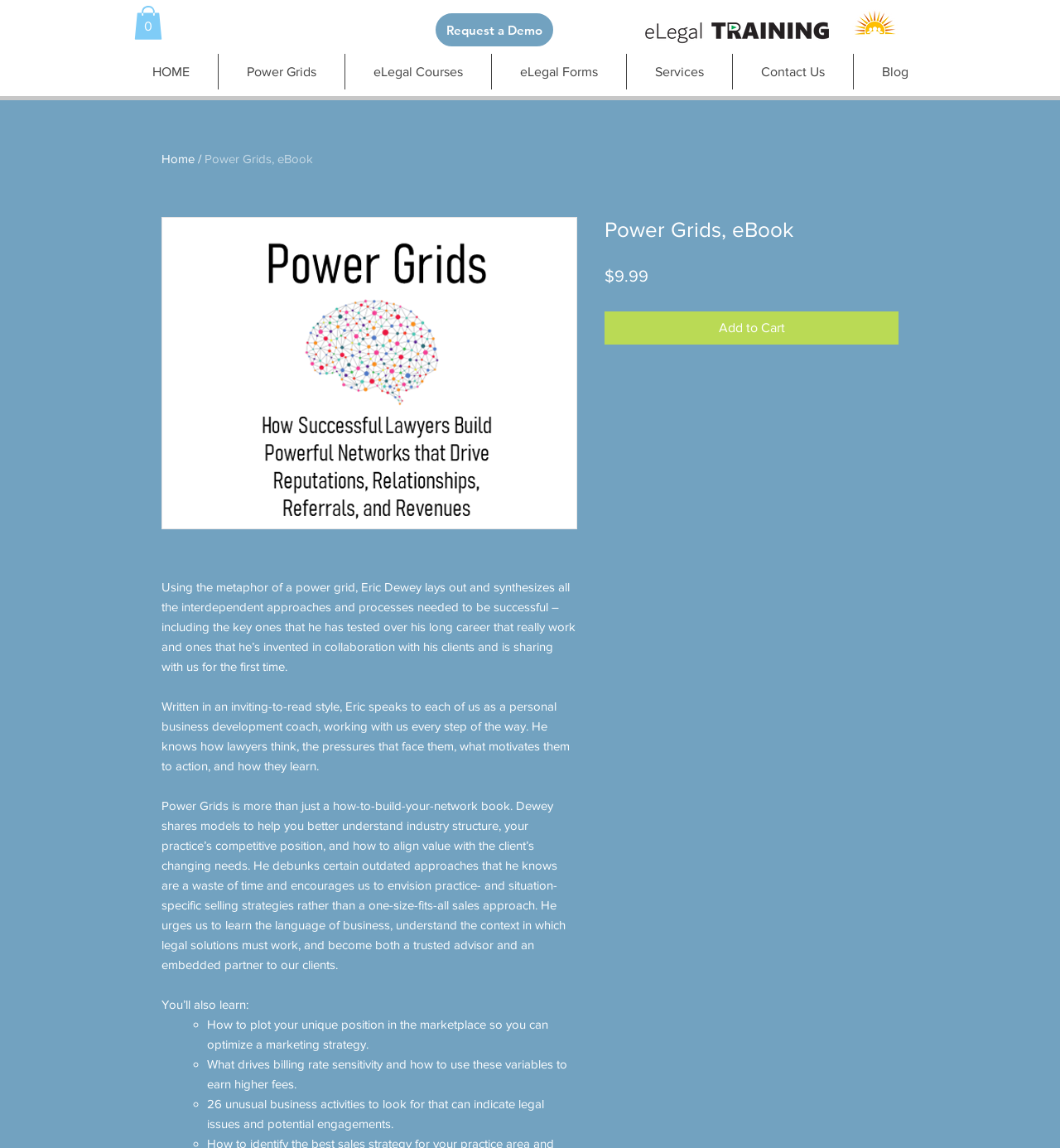What is the function of the 'Add to Cart' button?
Respond to the question with a single word or phrase according to the image.

To add the eBook to cart